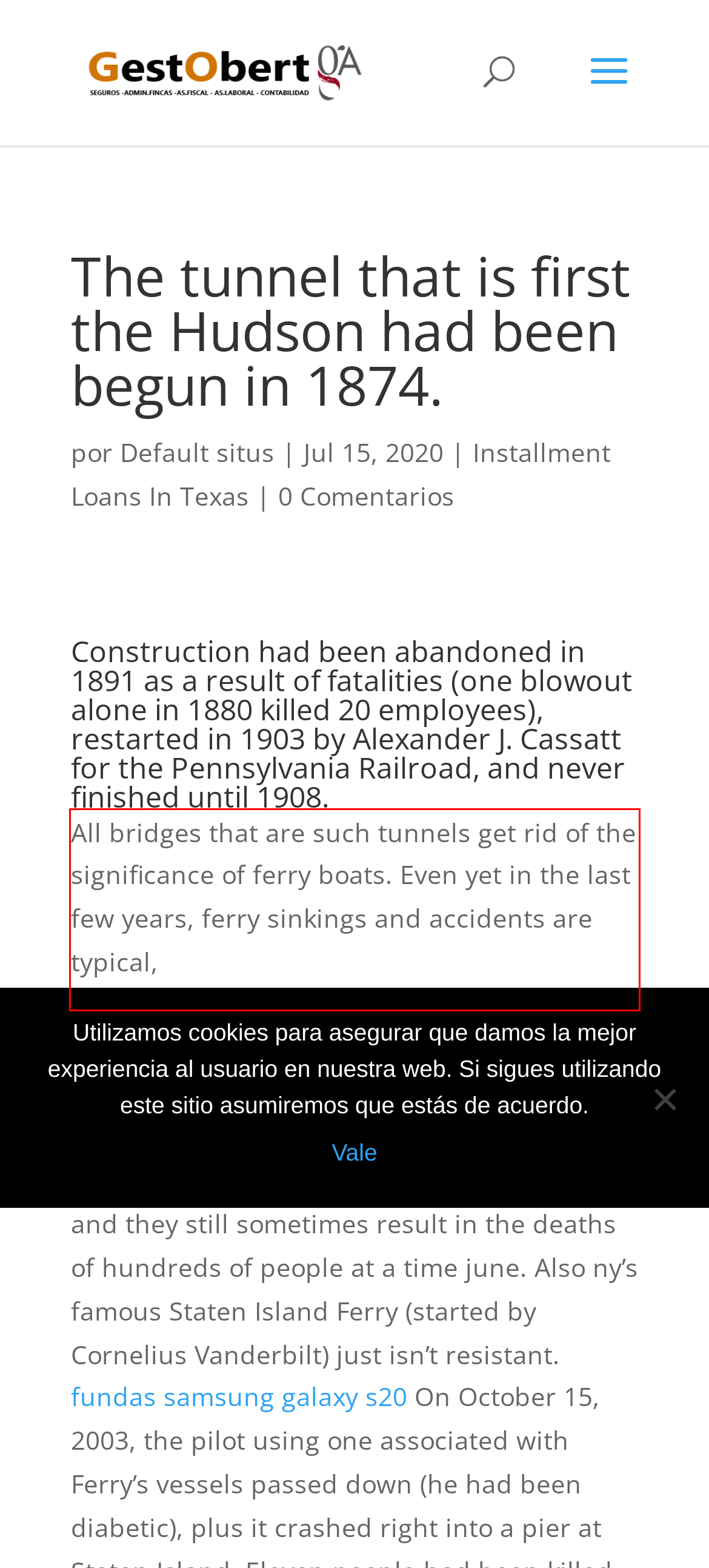Analyze the webpage screenshot and use OCR to recognize the text content in the red bounding box.

All bridges that are such tunnels get rid of the significance of ferry boats. Even yet in the last few years, ferry sinkings and accidents are typical,